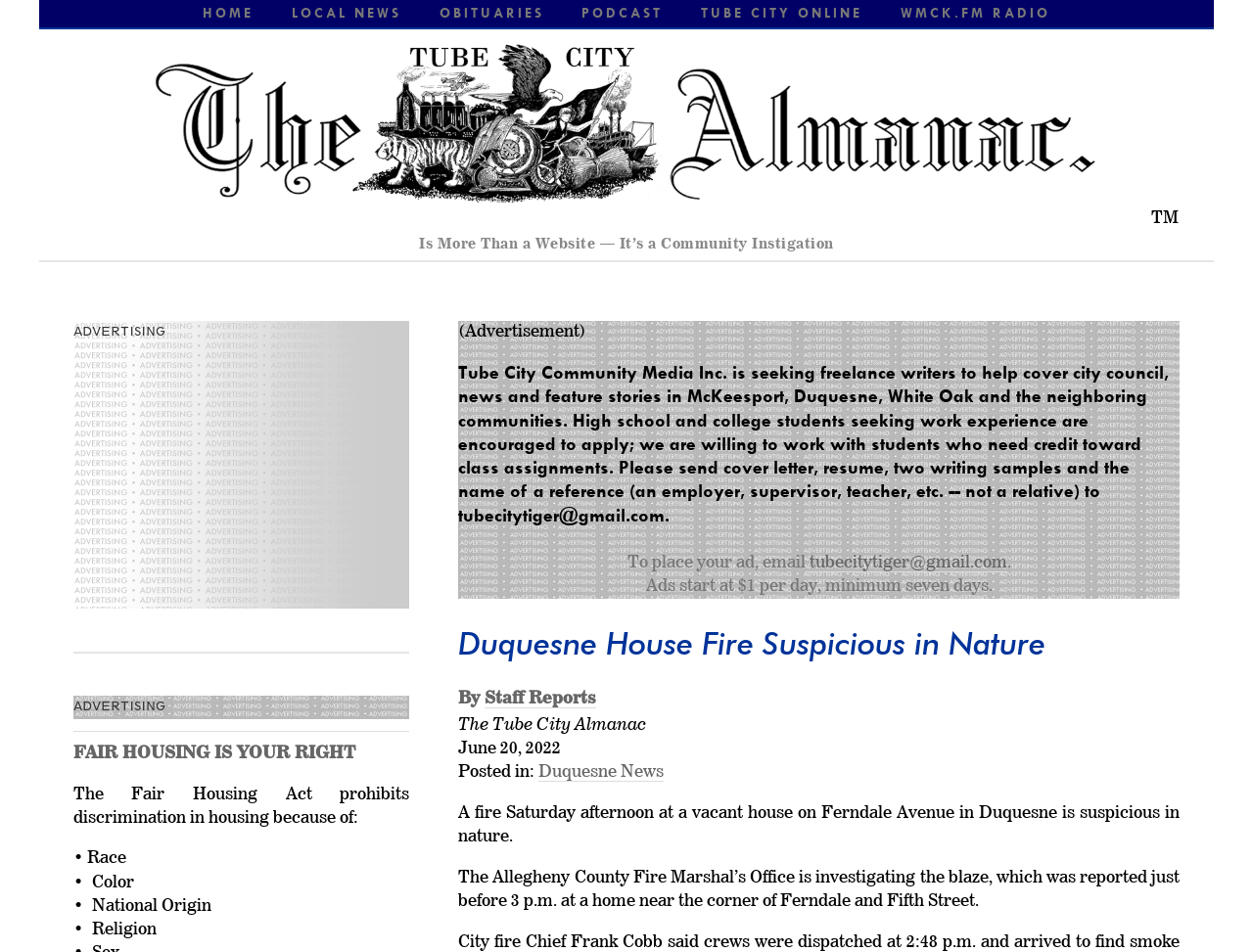Predict the bounding box for the UI component with the following description: "Podcast".

[0.464, 0.0, 0.529, 0.026]